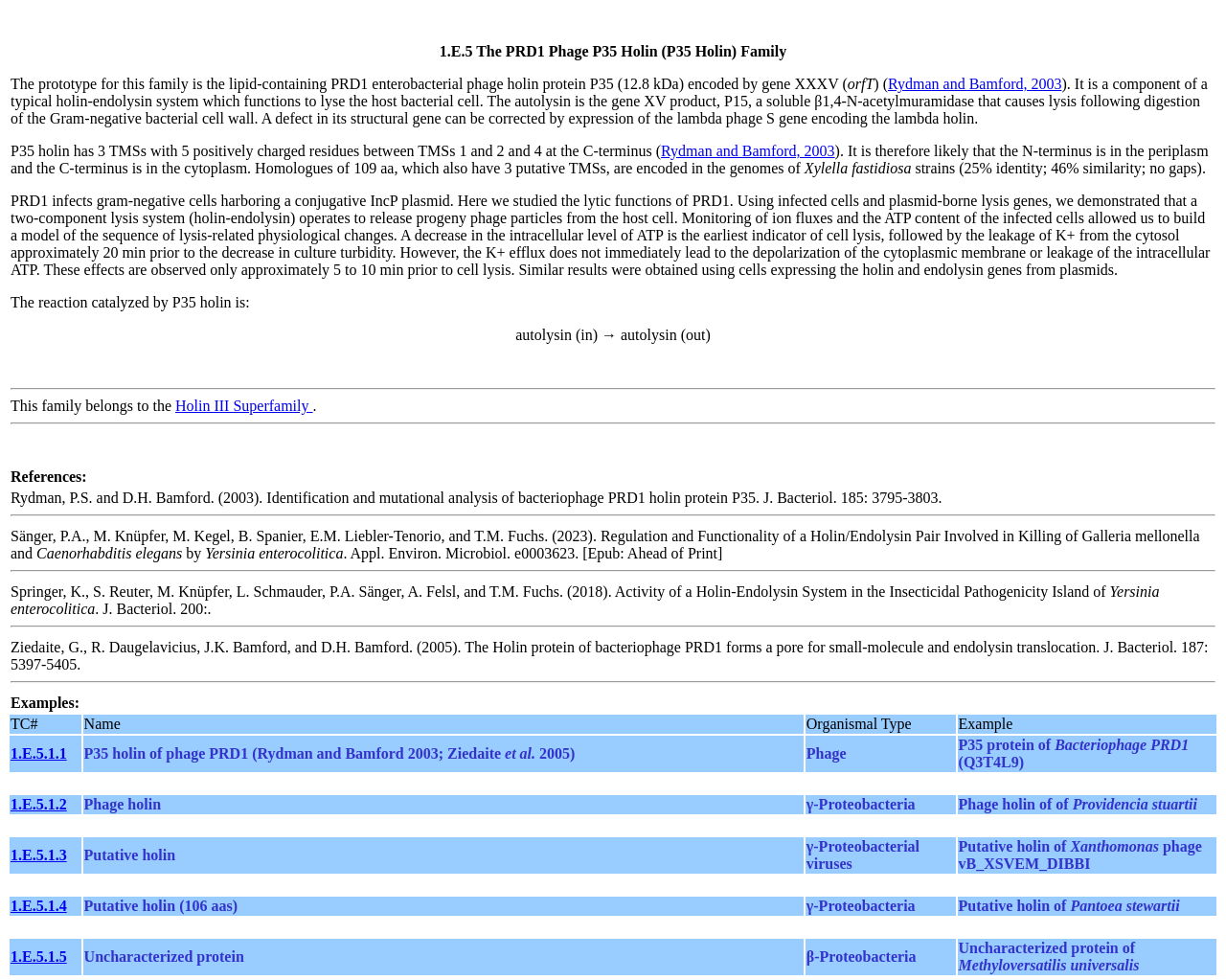Find the bounding box coordinates for the area you need to click to carry out the instruction: "Follow the link 'Holin III Superfamily'". The coordinates should be four float numbers between 0 and 1, indicated as [left, top, right, bottom].

[0.143, 0.406, 0.255, 0.422]